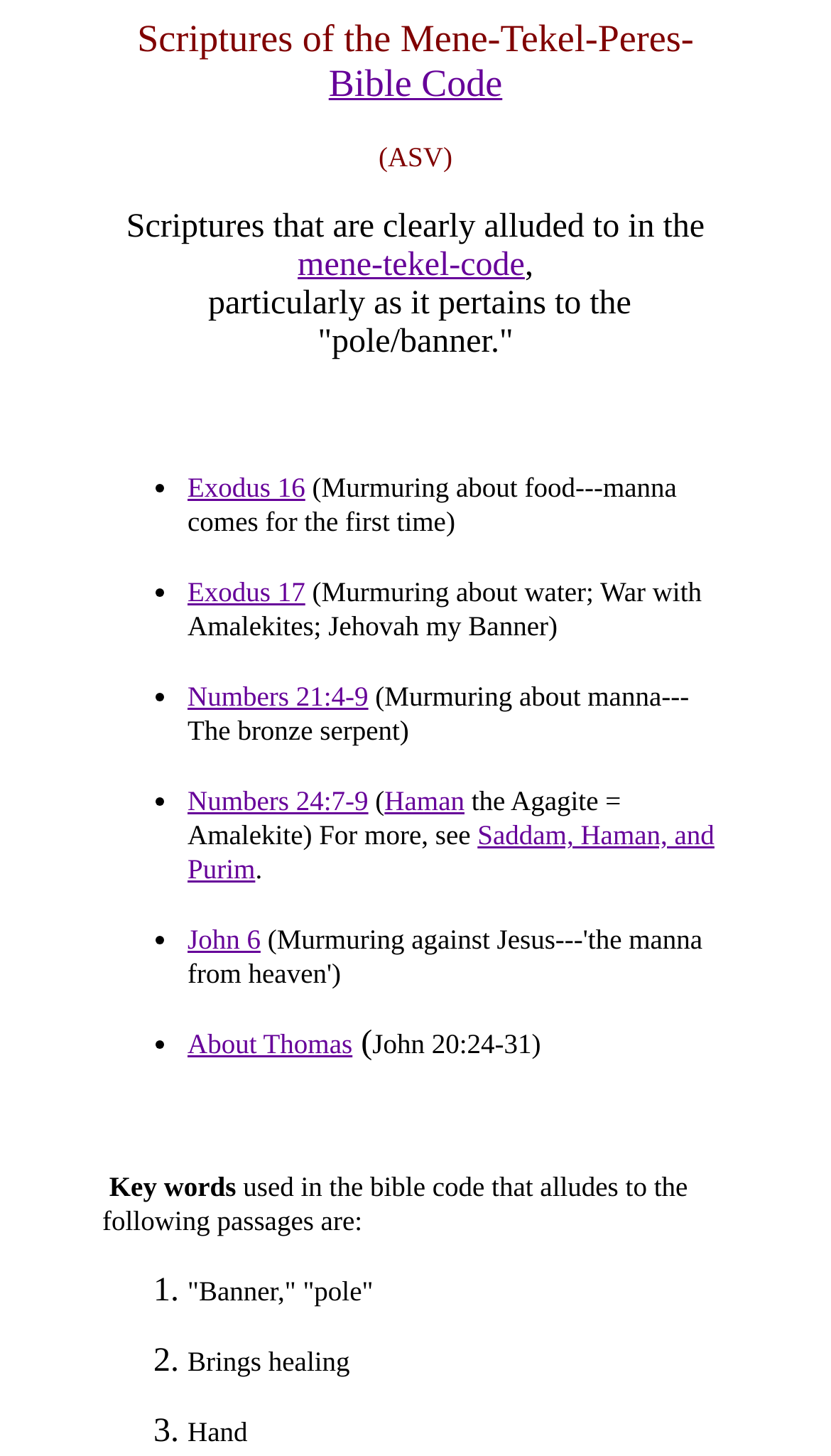Determine the bounding box coordinates for the UI element with the following description: "mene-tekel-code". The coordinates should be four float numbers between 0 and 1, represented as [left, top, right, bottom].

[0.358, 0.17, 0.632, 0.195]